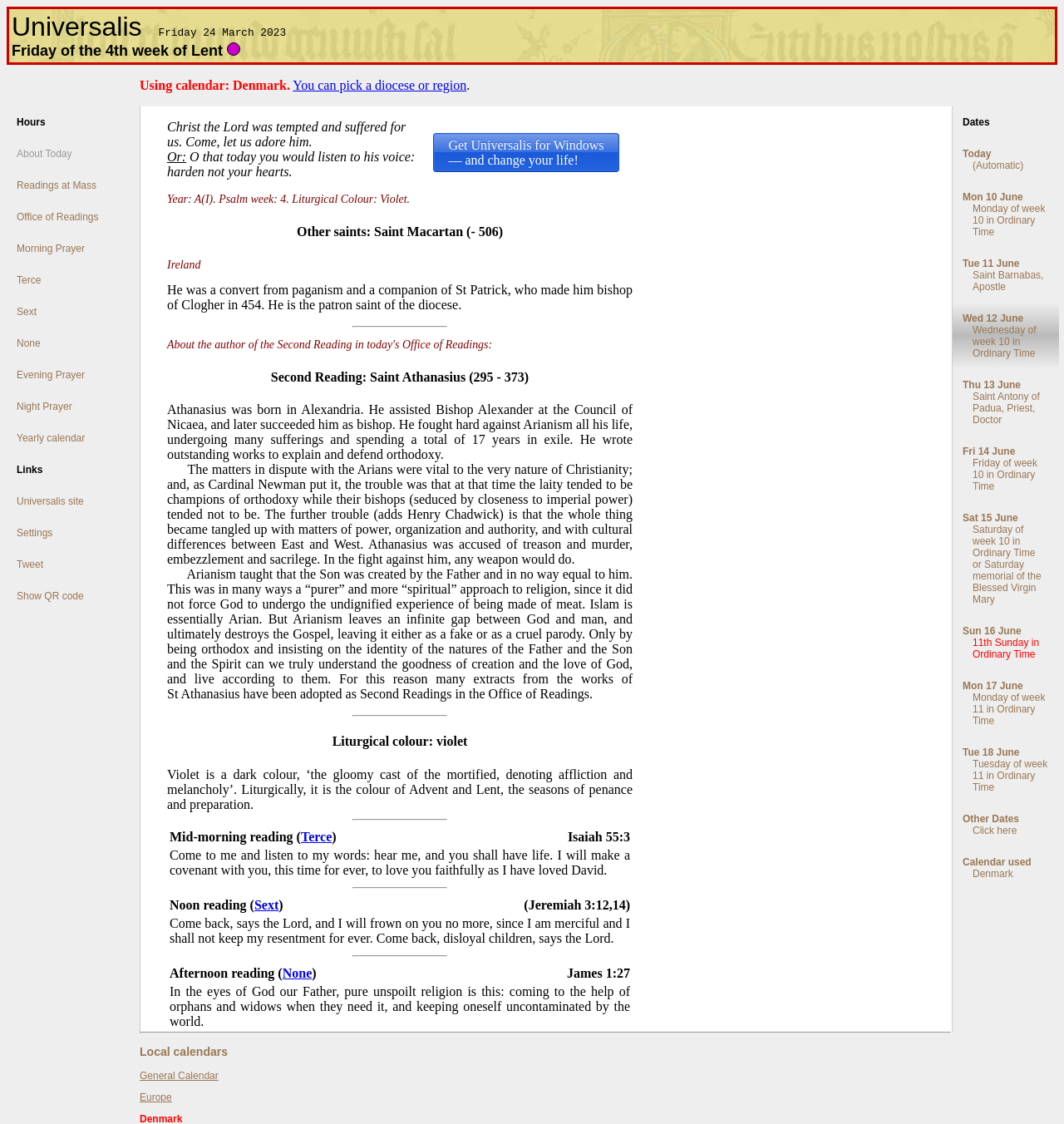Please analyze the image and provide a thorough answer to the question:
What is the title of the second reading?

The title of the second reading is obtained from the heading element 'Second Reading: Saint Athanasius (295 - 373)' with bounding box coordinates [0.157, 0.329, 0.595, 0.342].